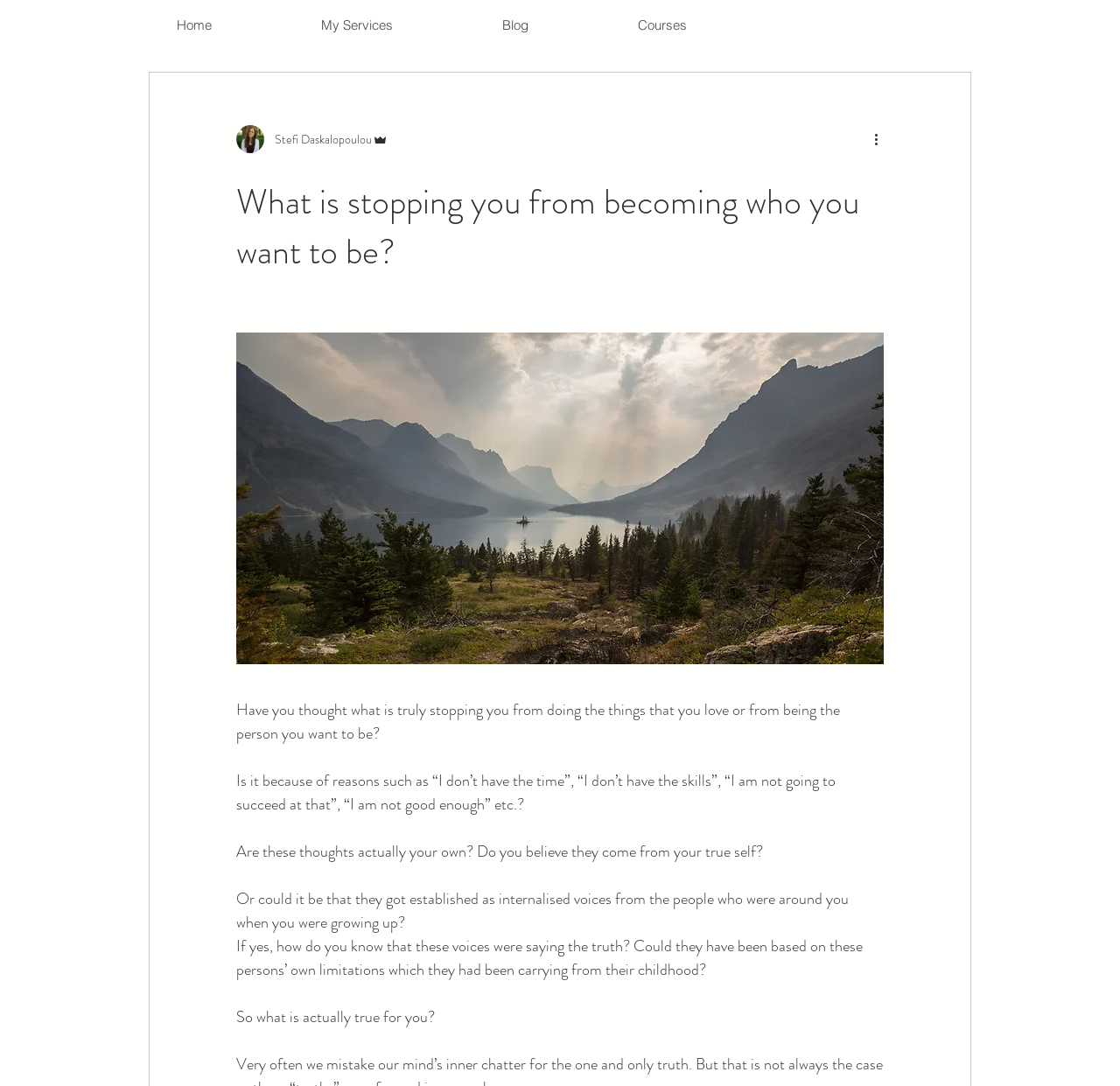Answer in one word or a short phrase: 
What is the author's name?

Stefi Daskalopoulou